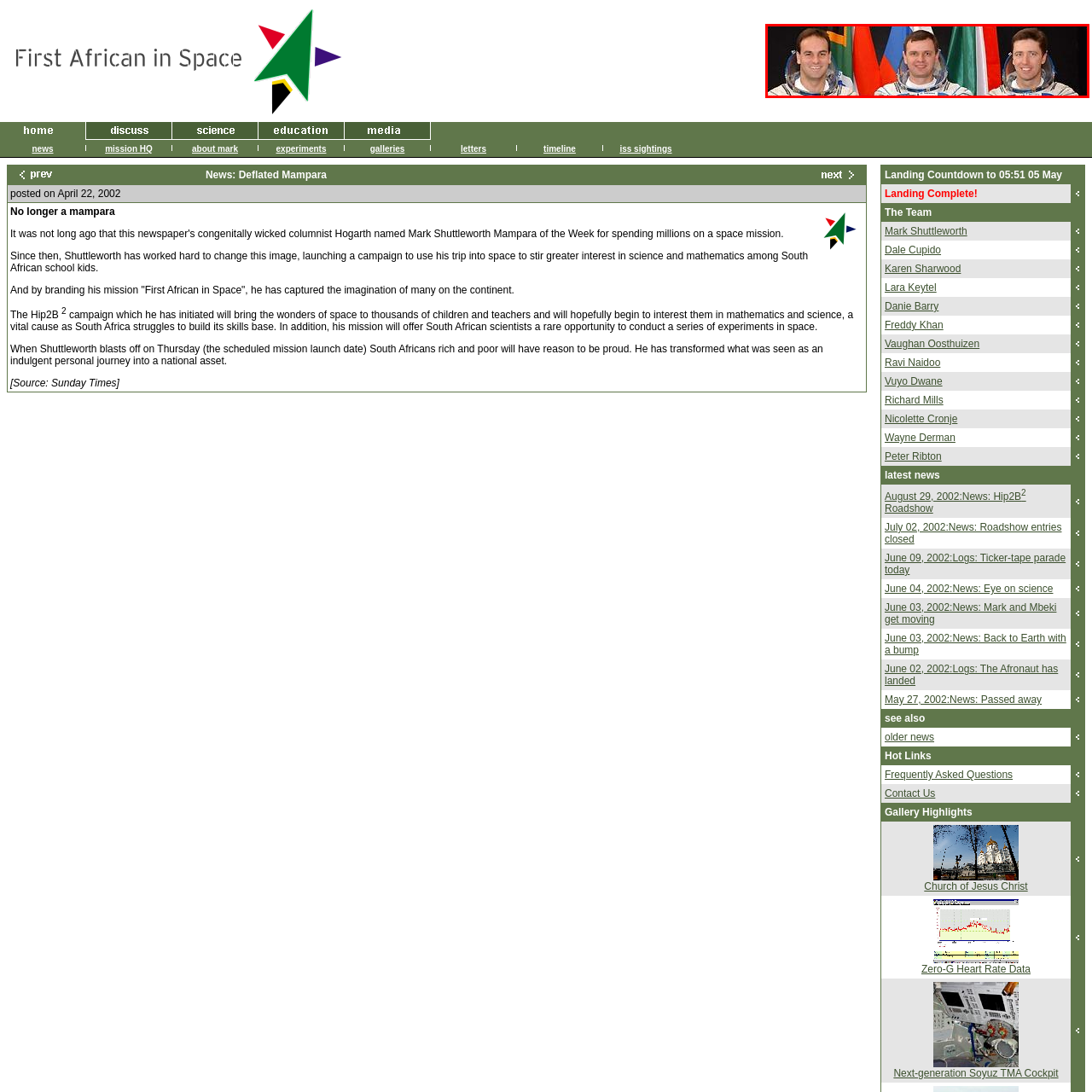Please concentrate on the part of the image enclosed by the red bounding box and answer the following question in detail using the information visible: What does the image highlight?

The image highlights not only the individuals but also the collective achievement of crossing boundaries in science and exploration, showcasing the milestone in space exploration.